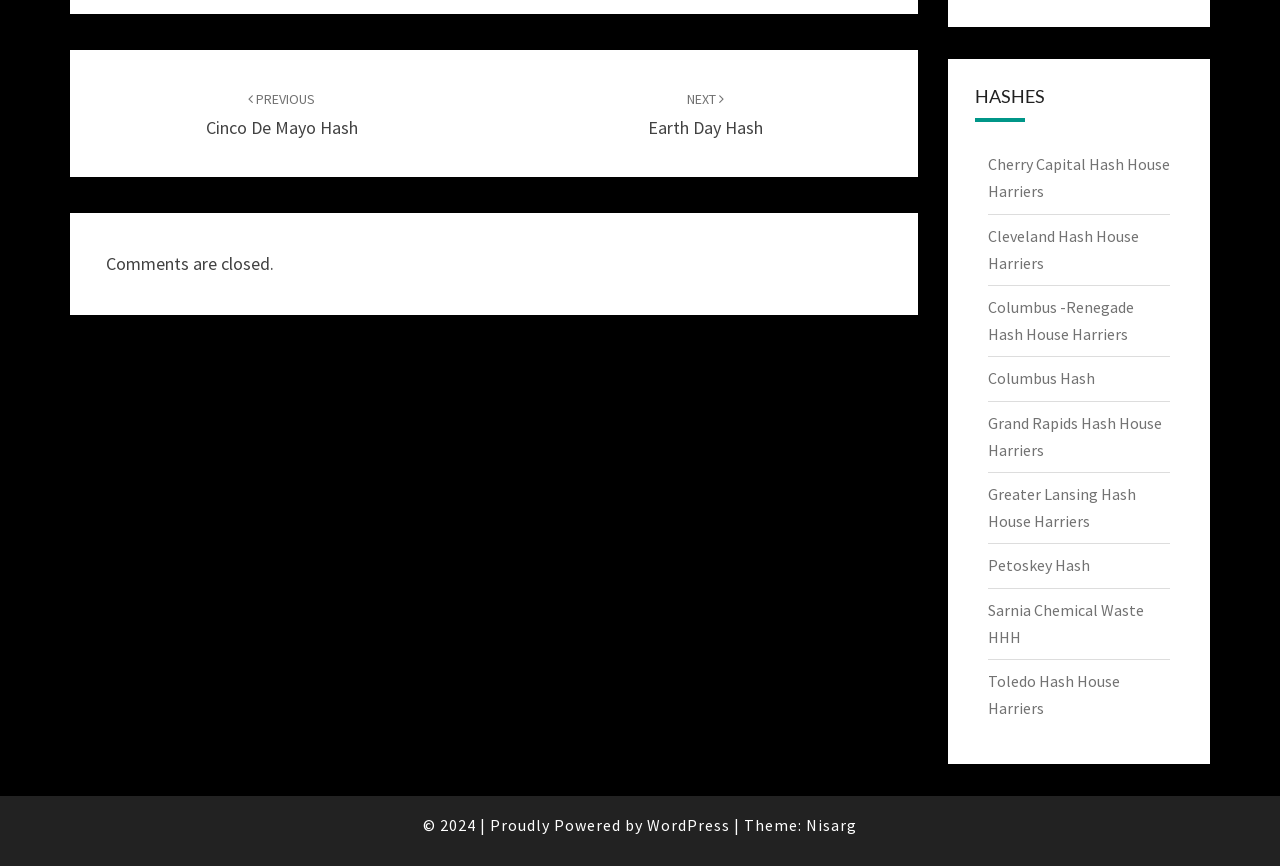What is the copyright year?
Please provide a comprehensive and detailed answer to the question.

The copyright year can be found at the bottom of the page, where it says '© 2024'.